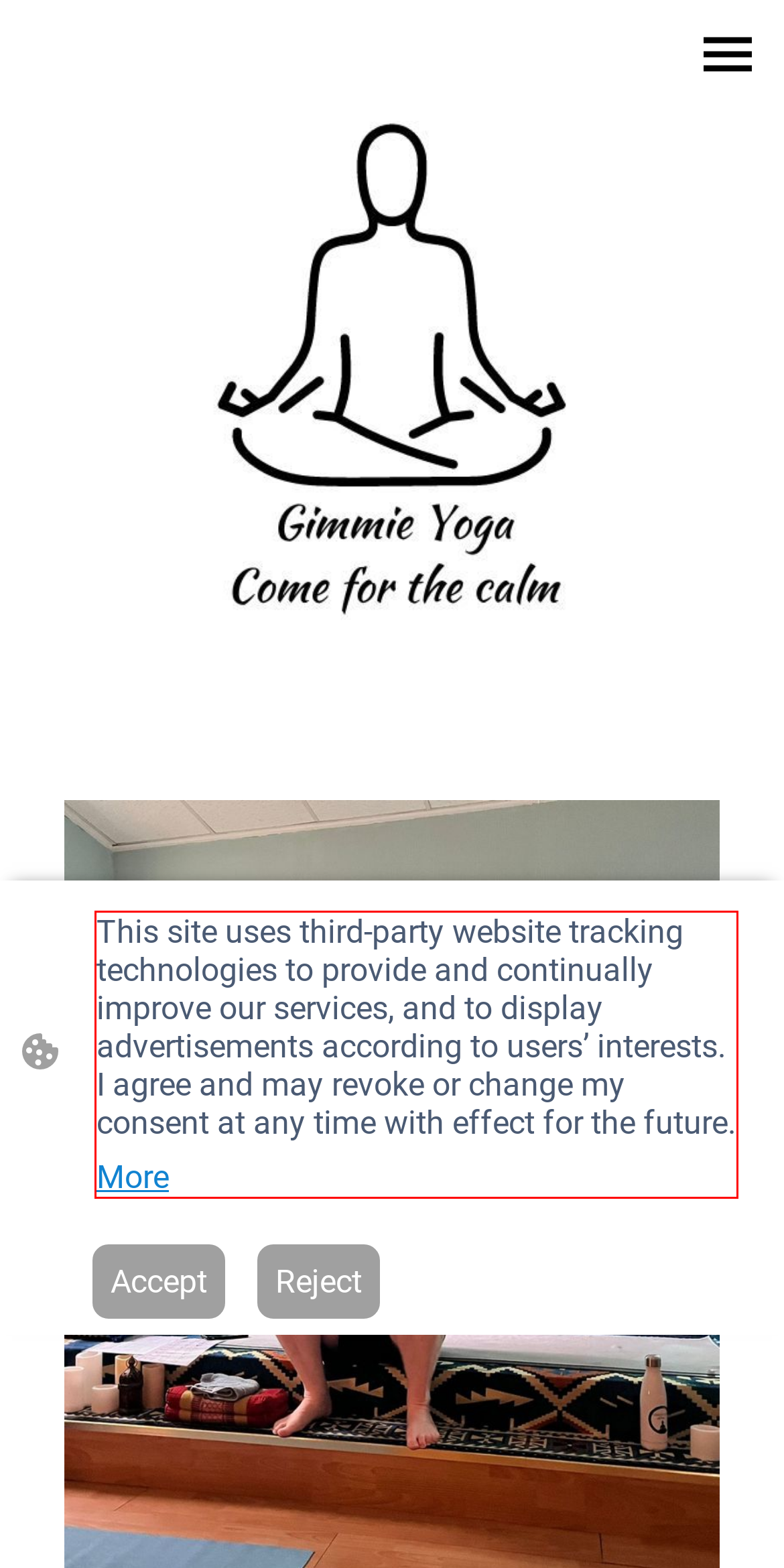Within the screenshot of the webpage, there is a red rectangle. Please recognize and generate the text content inside this red bounding box.

This site uses third-party website tracking technologies to provide and continually improve our services, and to display advertisements according to users’ interests. I agree and may revoke or change my consent at any time with effect for the future. More